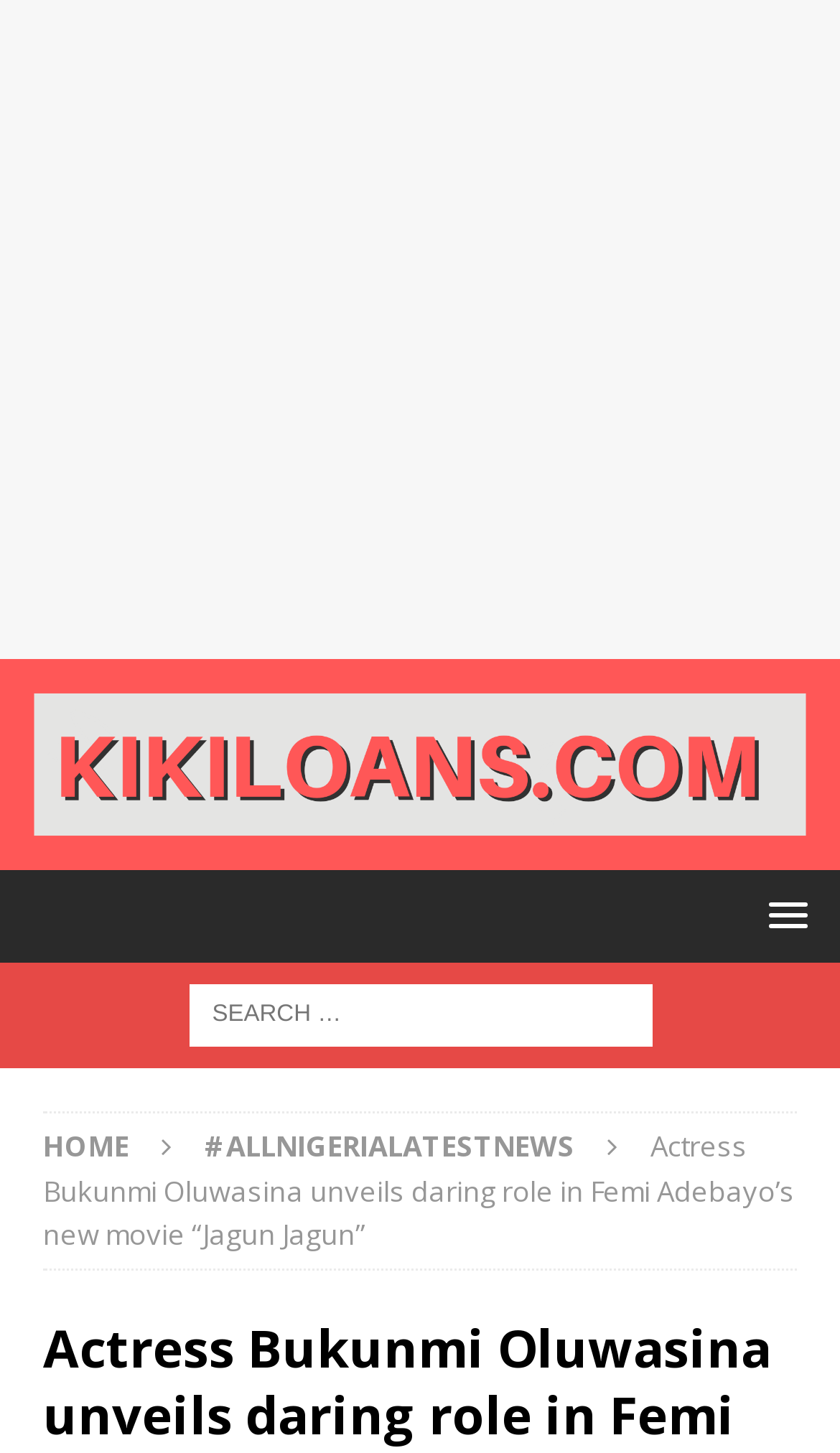Elaborate on the different components and information displayed on the webpage.

The webpage is about Actress Bukunmi Oluwasina's new movie role in Femi Adebayo's "Jagun Jagun". At the top, there is an advertisement iframe that spans almost the entire width of the page. Below the advertisement, there is a link to the website "Kikiloans.com" accompanied by an image of the website's logo, which takes up the full width of the page.

On the top right corner, there is a button with a popup menu. Below this button, there is a section that takes up the full width of the page, containing a search bar with a searchbox labeled "Search for:". 

On the top left corner, there are two links, "HOME" and "#ALLNIGERIALATESTNEWS", which are positioned side by side. Below these links, there is a static text that serves as the title of the webpage, which reads "Actress Bukunmi Oluwasina unveils daring role in Femi Adebayo’s new movie “Jagun Jagun”". This title takes up almost the entire width of the page.